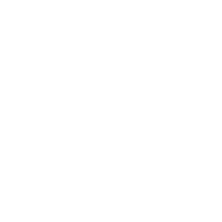Provide a thorough and detailed caption for the image.

The image depicts a traditional wooden sugar cane stick known as "نبات چوبی شکر قهوه ای نیشکر." This item is commonly used for sweetening drinks and dishes in various cultures, particularly in Middle Eastern cuisines. The background suggests a grocery or organic market setting, highlighting its natural origins. The stick's appealing presentation emphasizes its rustic charm and the artisanal quality often associated with organic products. The overall context invites consumers to explore this and similar products available for purchase, promoting a connection to traditional culinary practices.